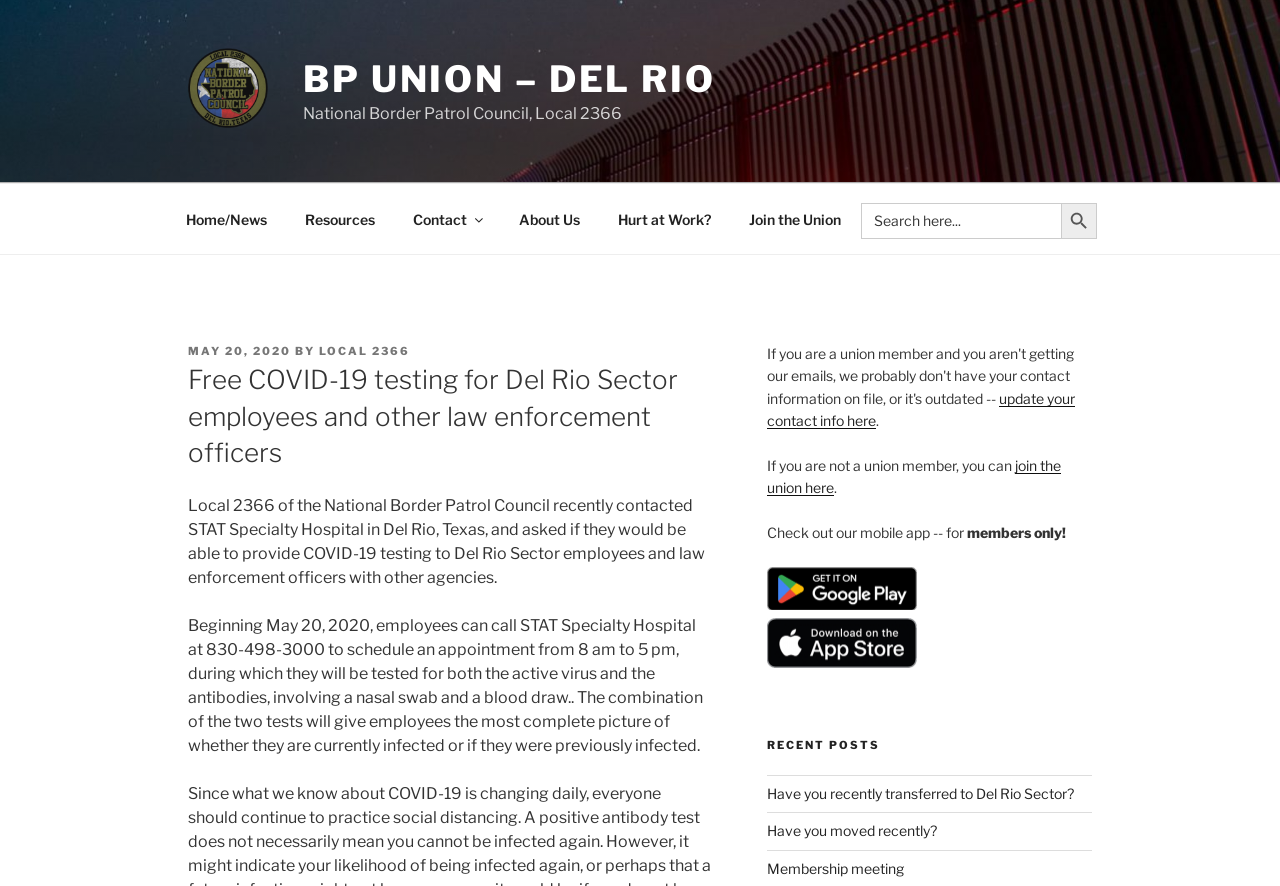Generate the main heading text from the webpage.

Free COVID-19 testing for Del Rio Sector employees and other law enforcement officers